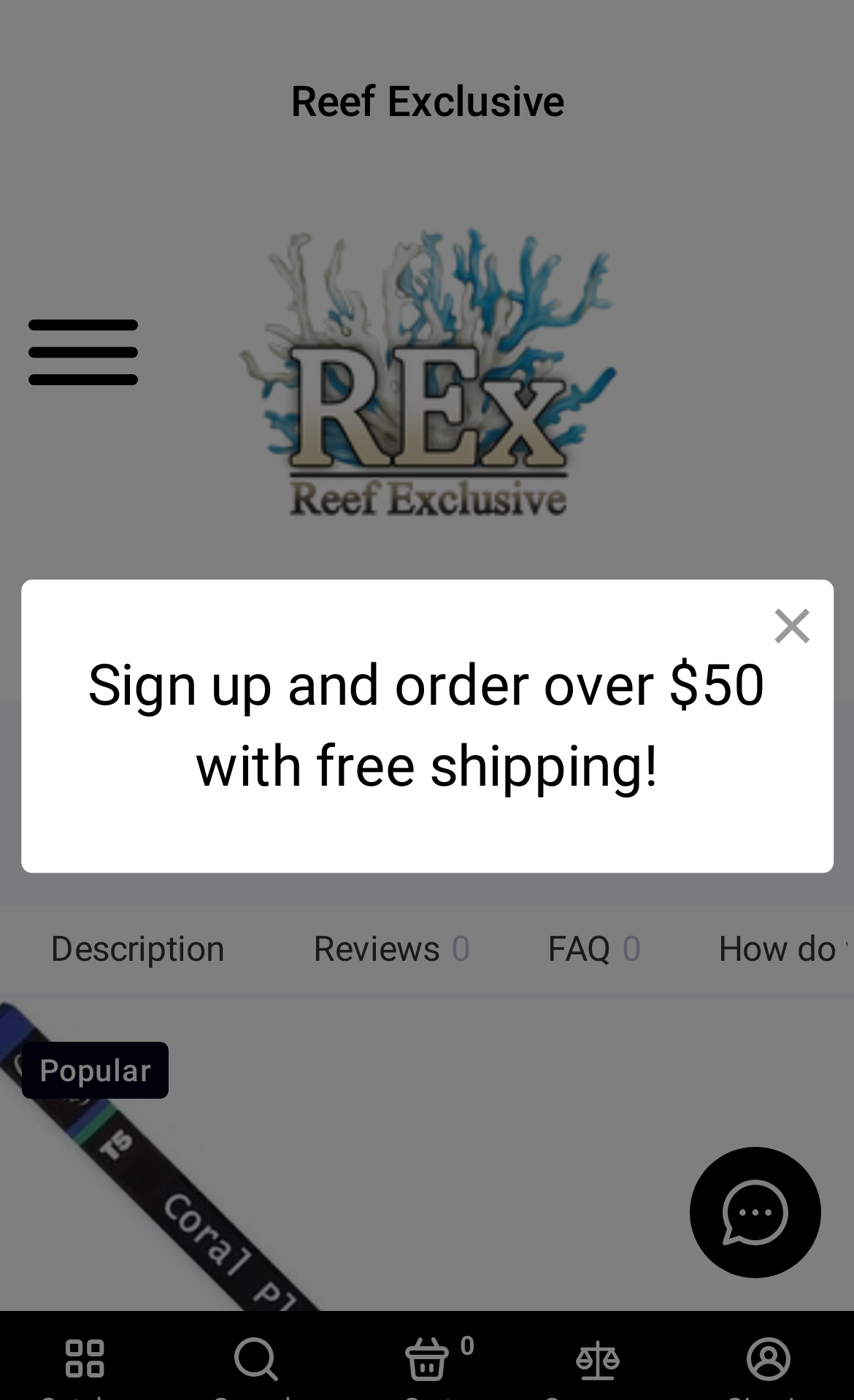Use a single word or phrase to answer the question: 
What is the text of the heading on this webpage?

ATI 24W CORAL PLUS